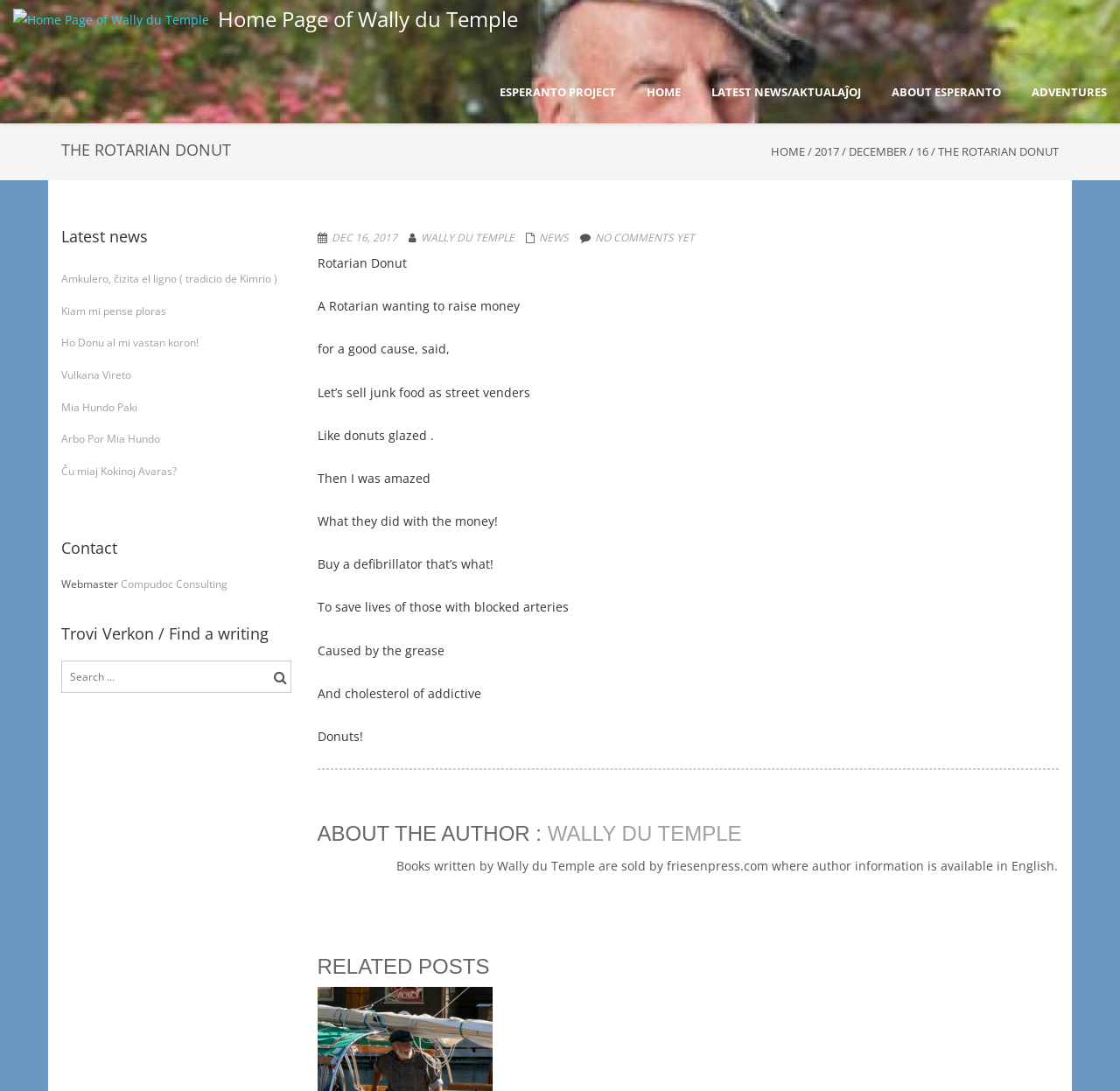Determine the bounding box coordinates for the region that must be clicked to execute the following instruction: "Click on the 'ESPERANTO PROJECT' link".

[0.446, 0.056, 0.55, 0.112]